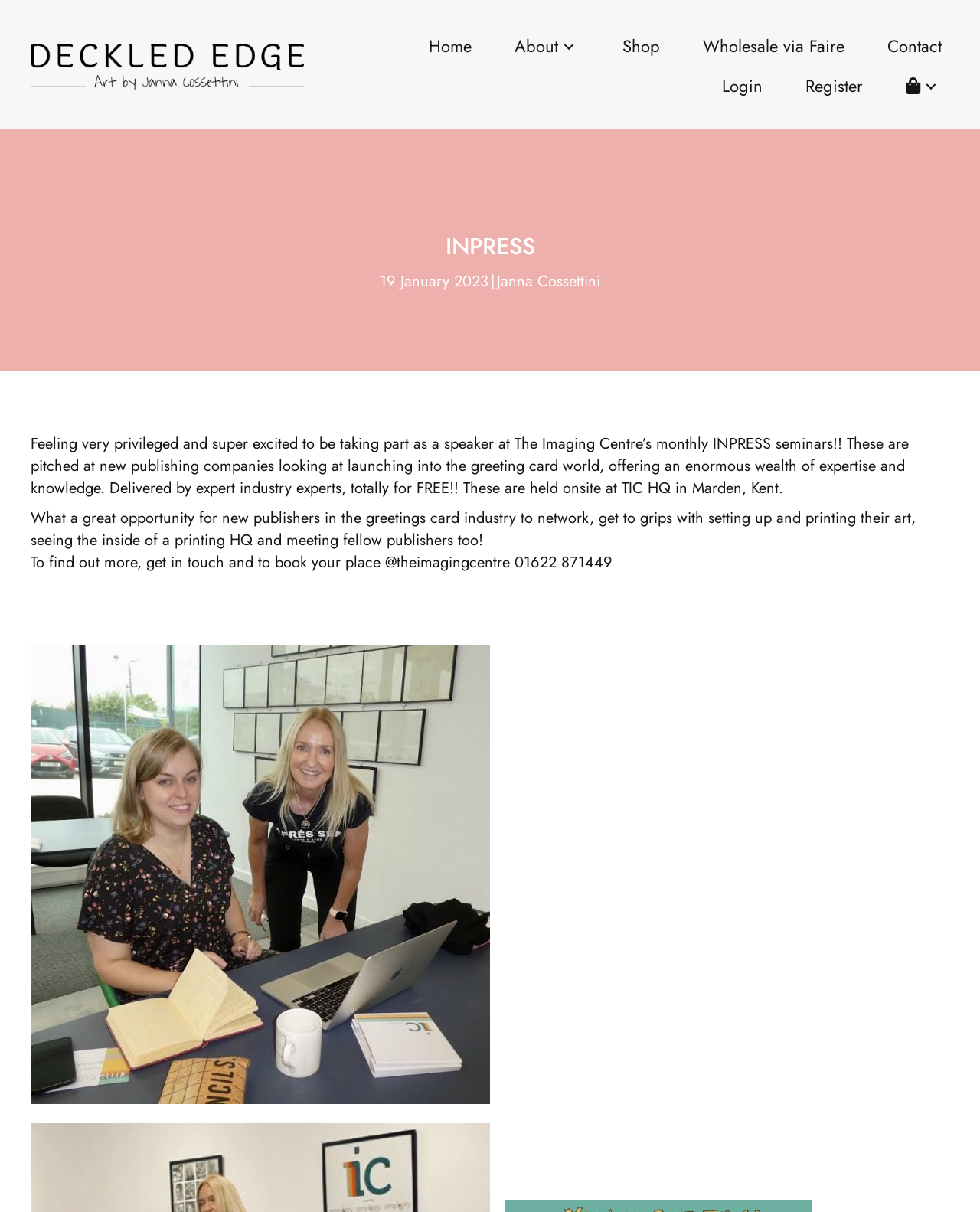Locate the bounding box coordinates of the element I should click to achieve the following instruction: "Click the DE_Logo_ link".

[0.031, 0.045, 0.31, 0.063]